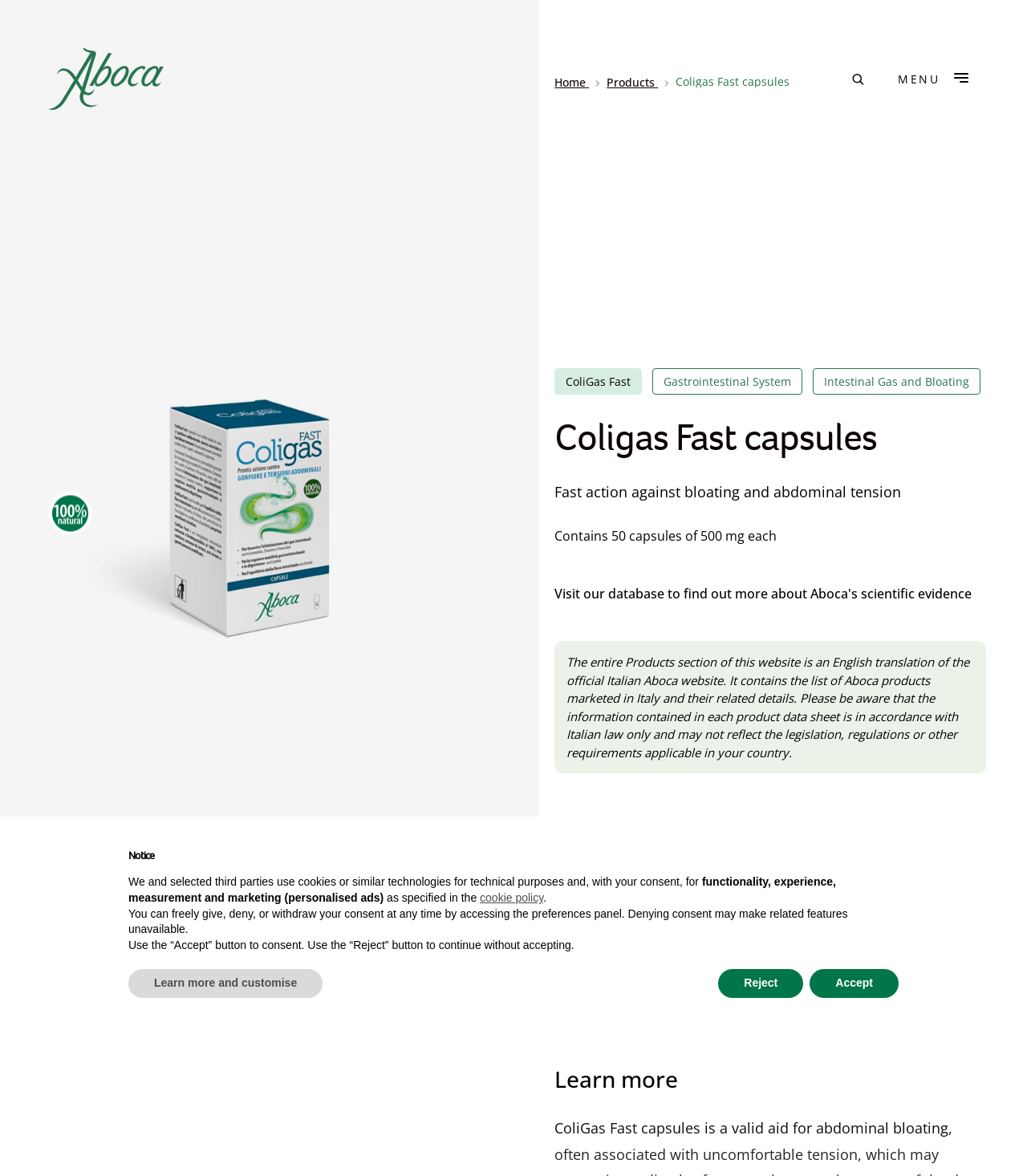Locate the bounding box coordinates of the clickable part needed for the task: "Click the search button".

[0.817, 0.051, 0.854, 0.084]